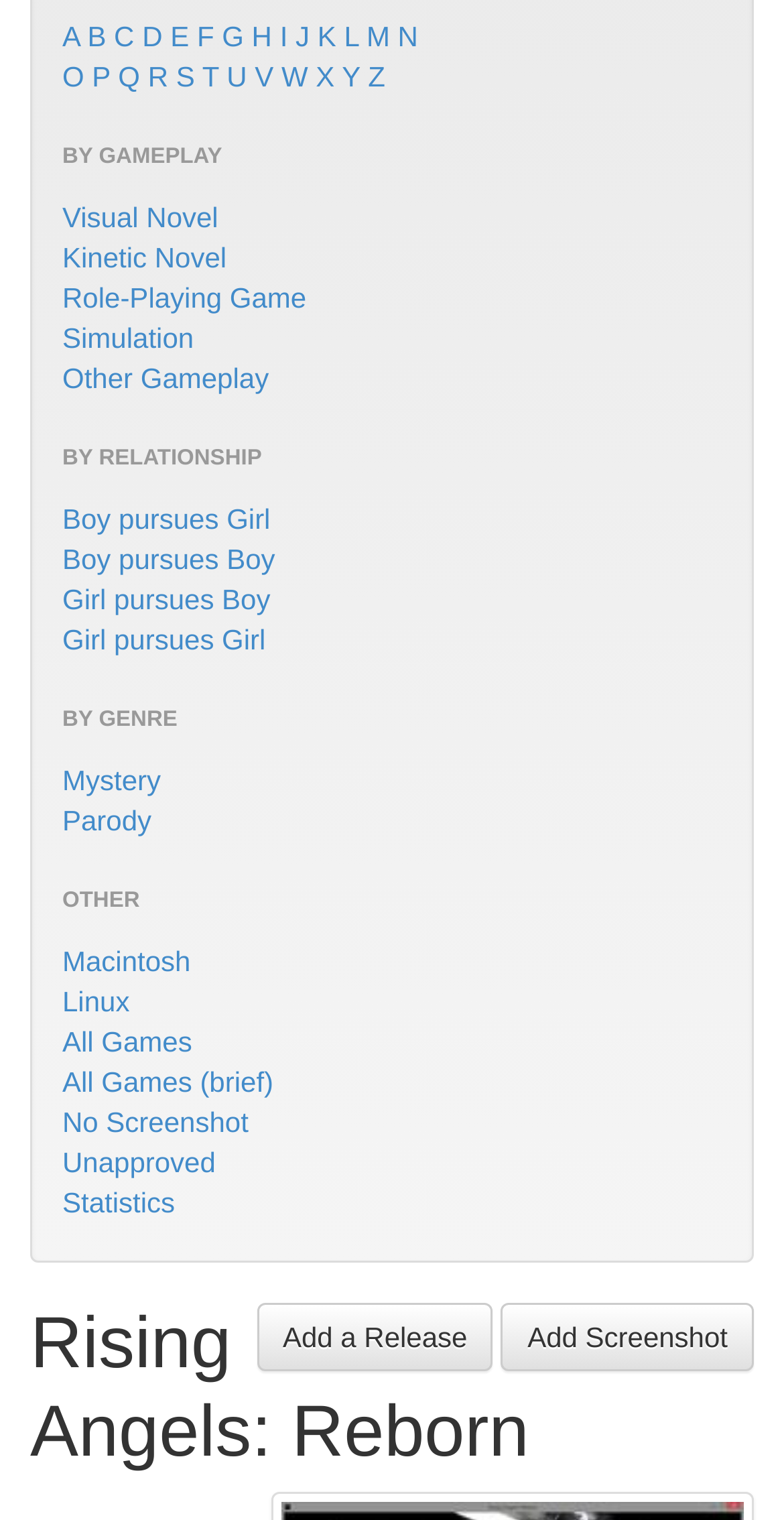Based on the description "Fashion", find the bounding box of the specified UI element.

None